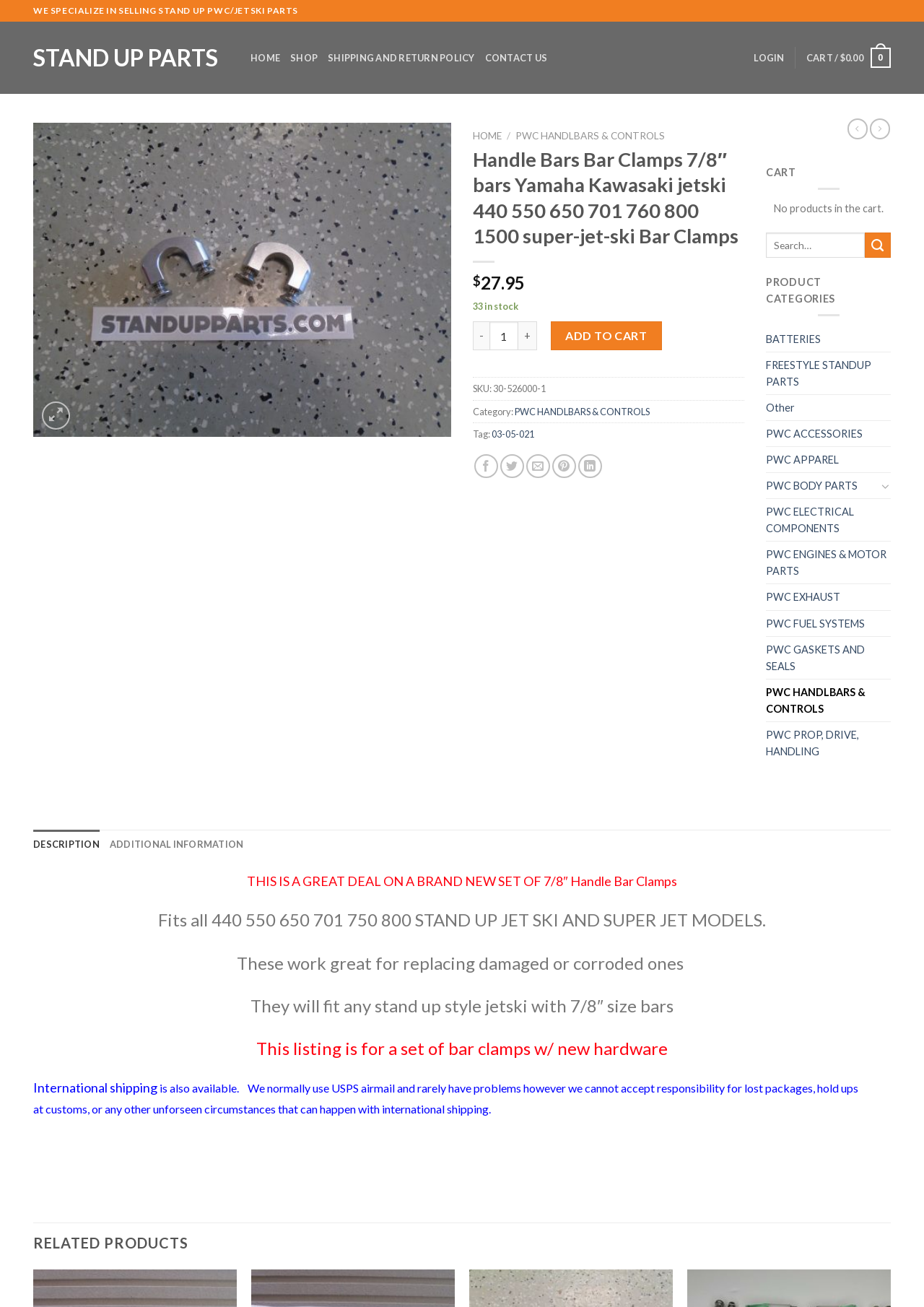Please provide a brief answer to the following inquiry using a single word or phrase:
How many Handle Bars Bar Clamps are in stock?

33